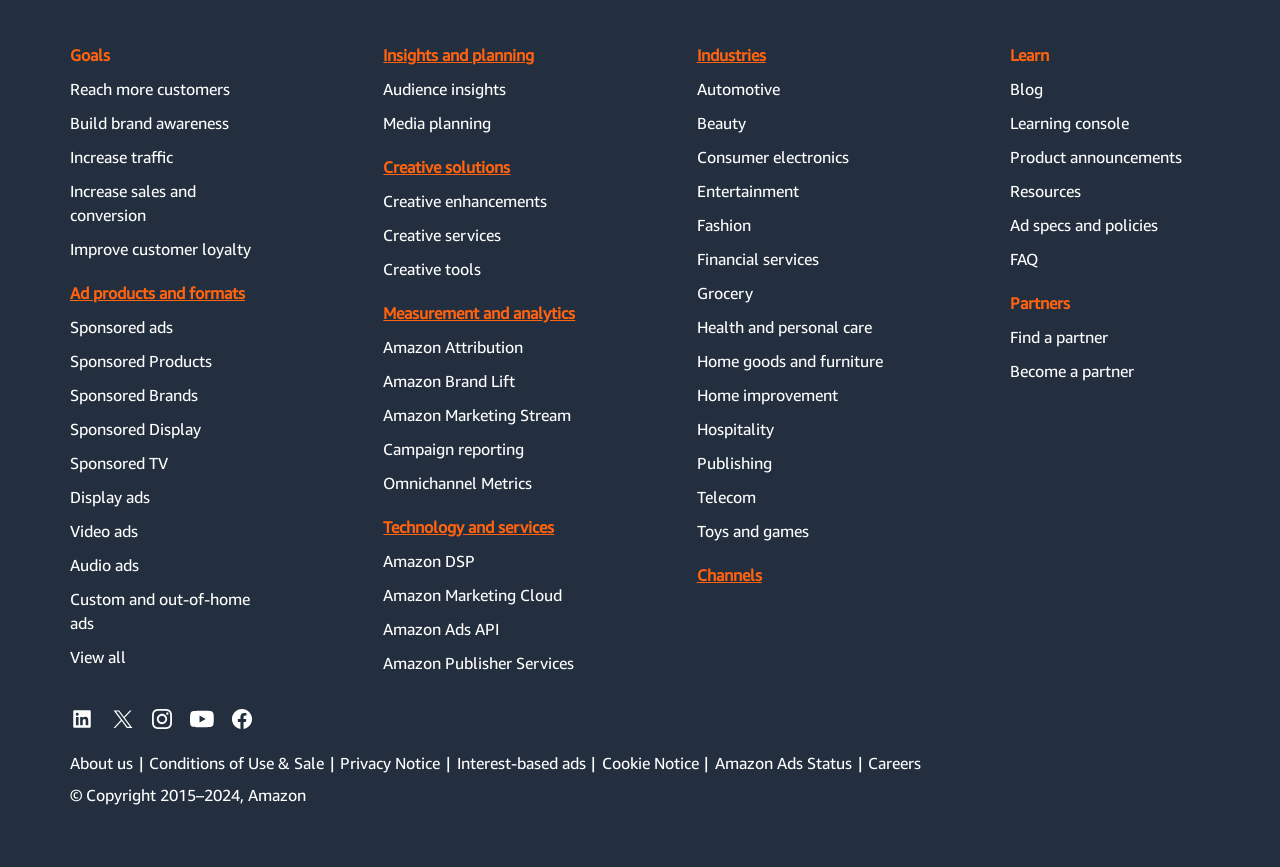Determine the bounding box coordinates of the clickable region to follow the instruction: "Check 'Campaign reporting'".

[0.299, 0.504, 0.41, 0.532]